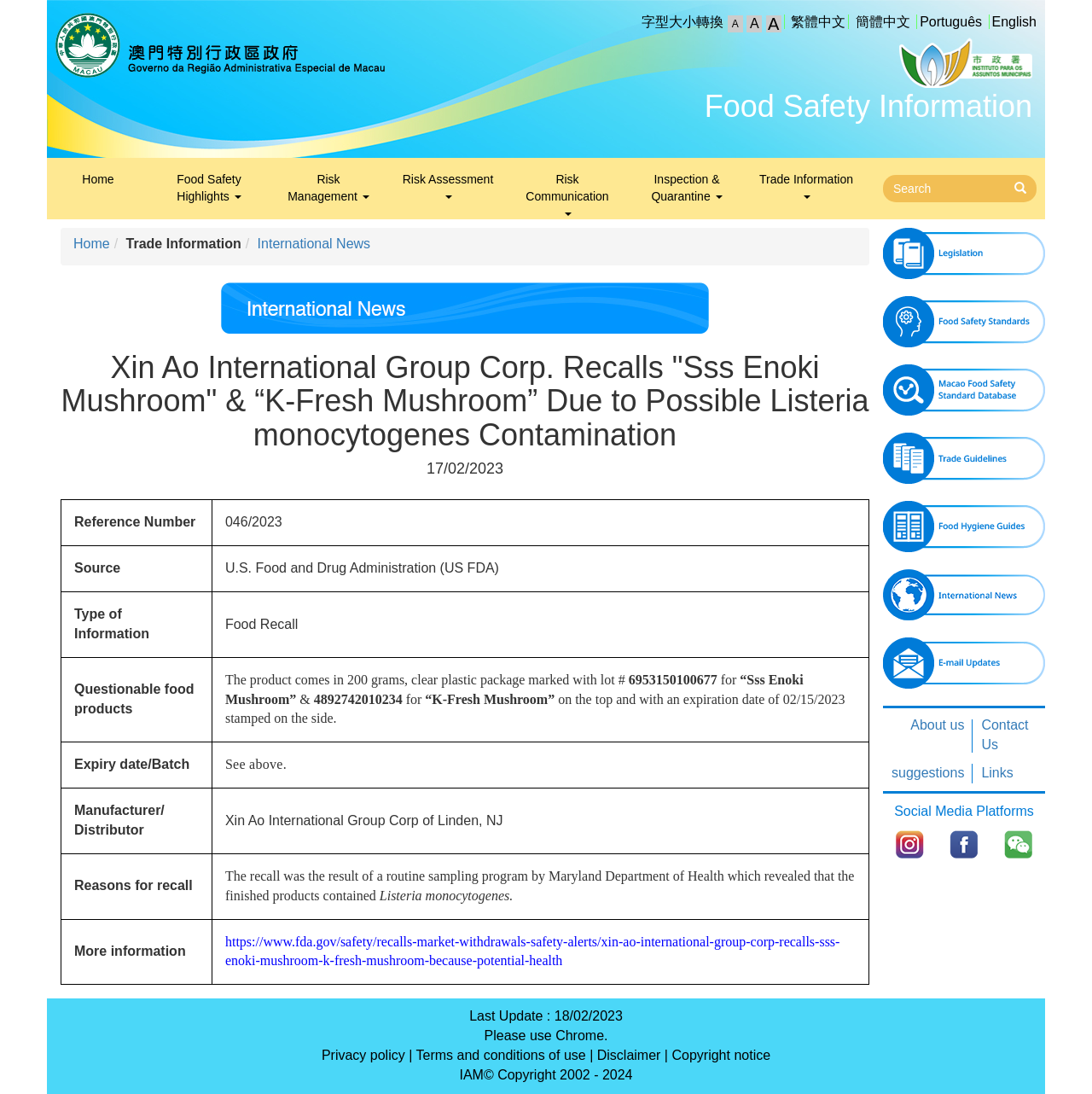Please indicate the bounding box coordinates of the element's region to be clicked to achieve the instruction: "Change font size". Provide the coordinates as four float numbers between 0 and 1, i.e., [left, top, right, bottom].

[0.588, 0.013, 0.666, 0.027]